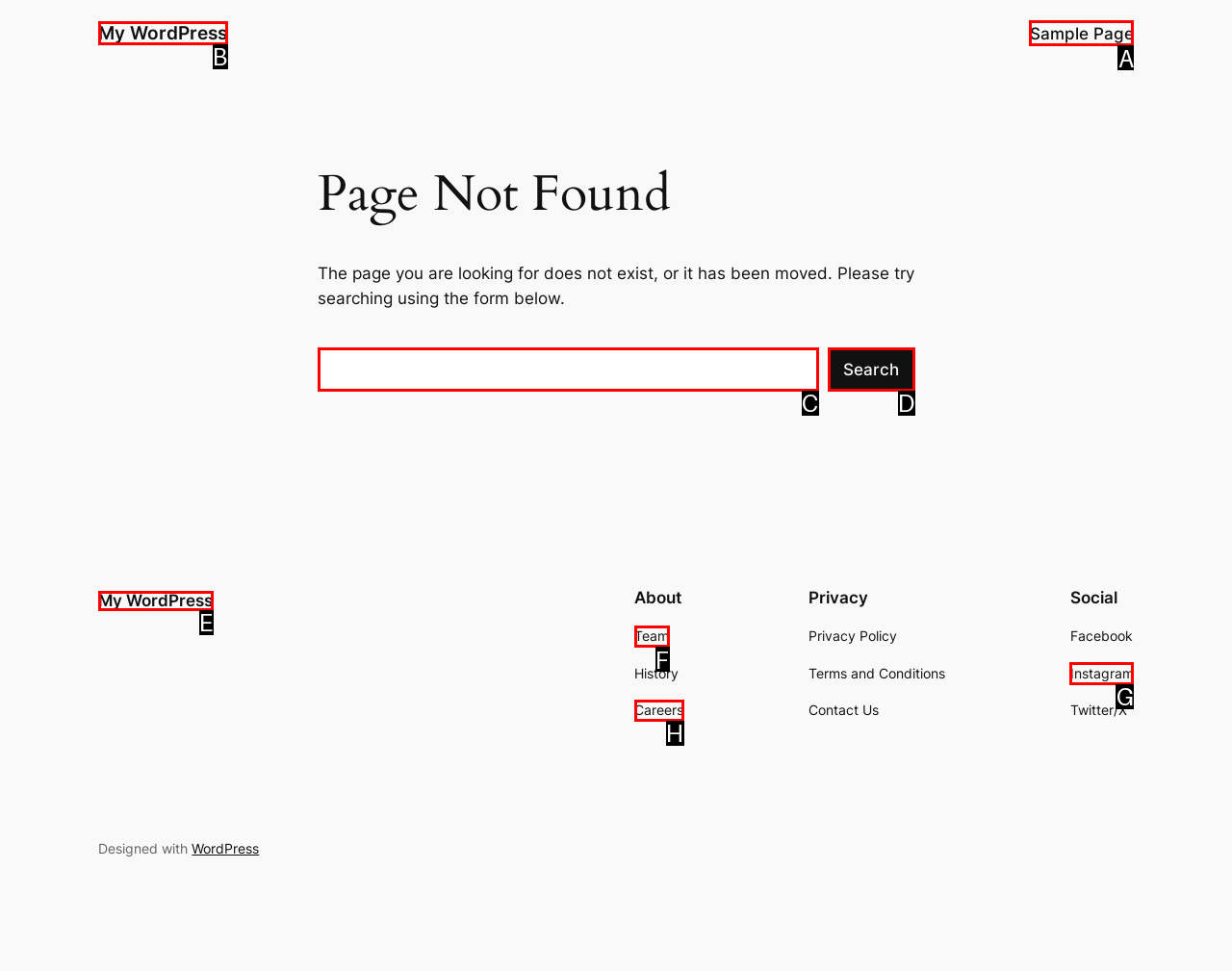Select the letter of the UI element that best matches: parent_node: Search name="s"
Answer with the letter of the correct option directly.

C